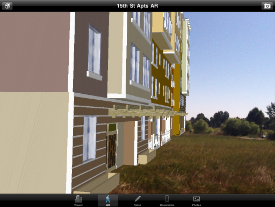Provide a rich and detailed narrative of the image.

The image showcases a detailed view of a building model as rendered in the SightSpace 3D application on an iPad. This model represents a digital representation of architectural designs, specifically designed for viewing Google SketchUp files and those from the Google 3D Warehouse. The scene captures the exterior perspective of the building, highlighting distinct architectural elements such as windows and color variations on the façade. In the background, natural landscaping can be seen, providing context for where the model might be visualized in a real-world environment, particularly when utilizing augmented reality features. The application allows users to engage with the model interactively, demonstrating how architectural workflows can integrate real-world visualization using mobile technology.